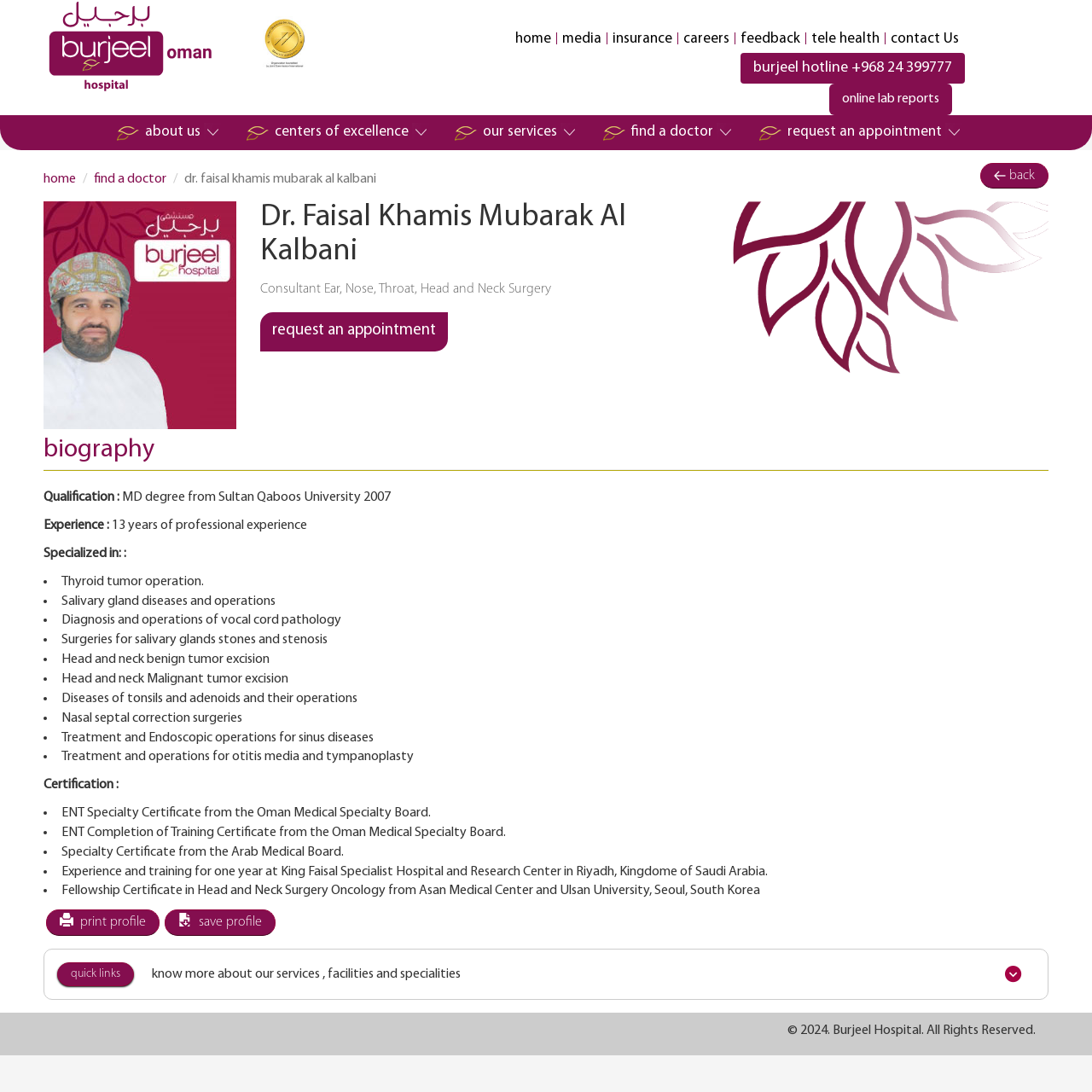What is the name of the hospital featured on this webpage?
Look at the screenshot and respond with one word or a short phrase.

Burjeel Hospital